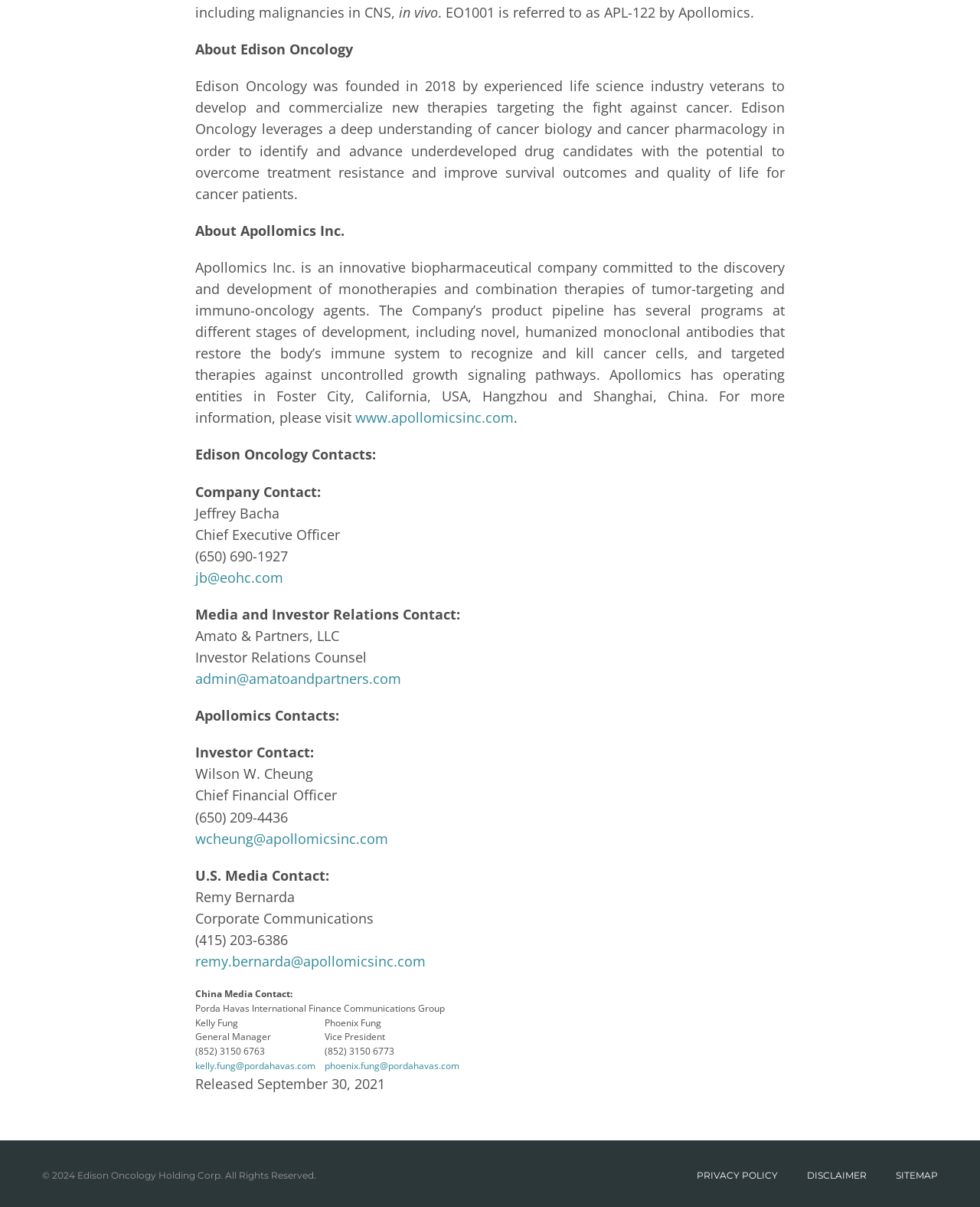Pinpoint the bounding box coordinates for the area that should be clicked to perform the following instruction: "read PRIVACY POLICY".

[0.711, 0.97, 0.794, 0.978]